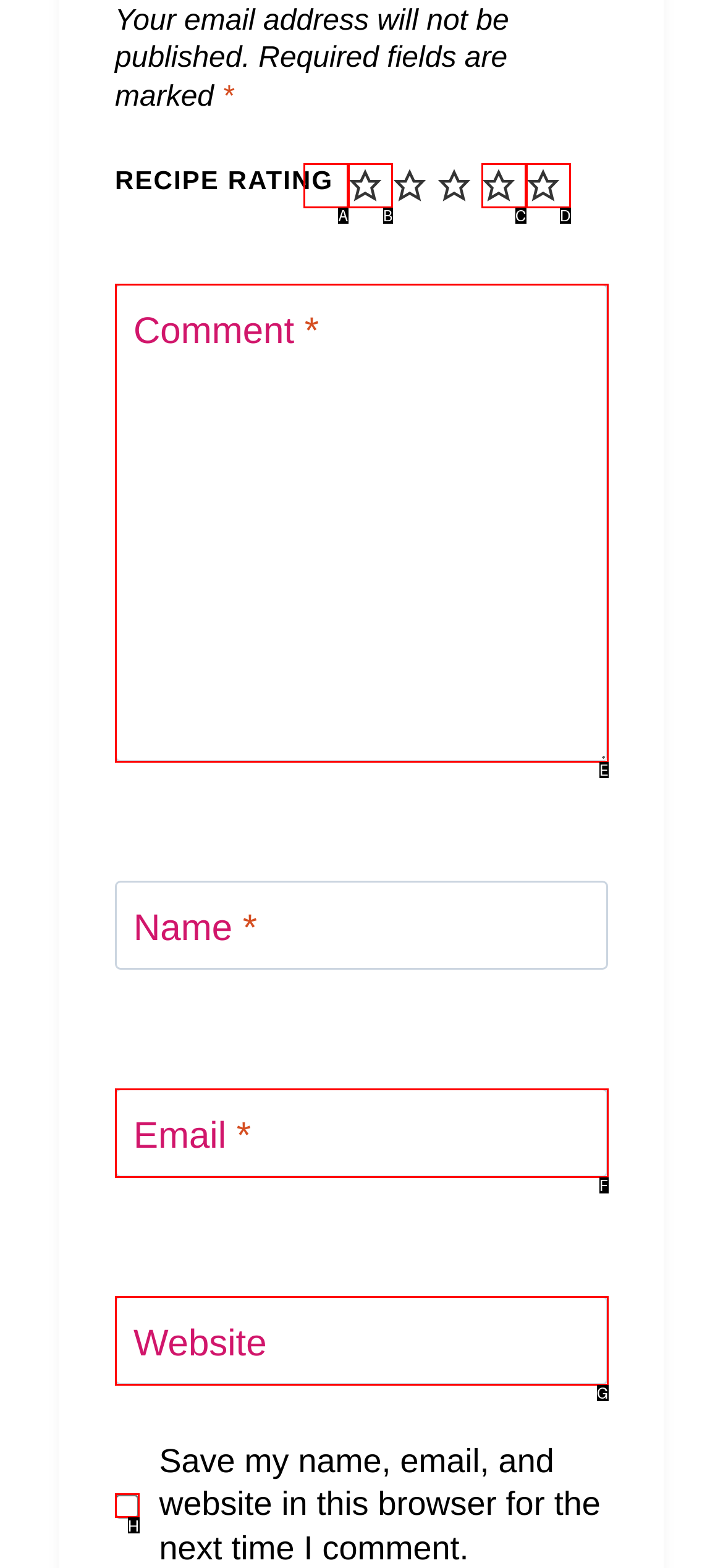Match the description: Warranty Information to the appropriate HTML element. Respond with the letter of your selected option.

None